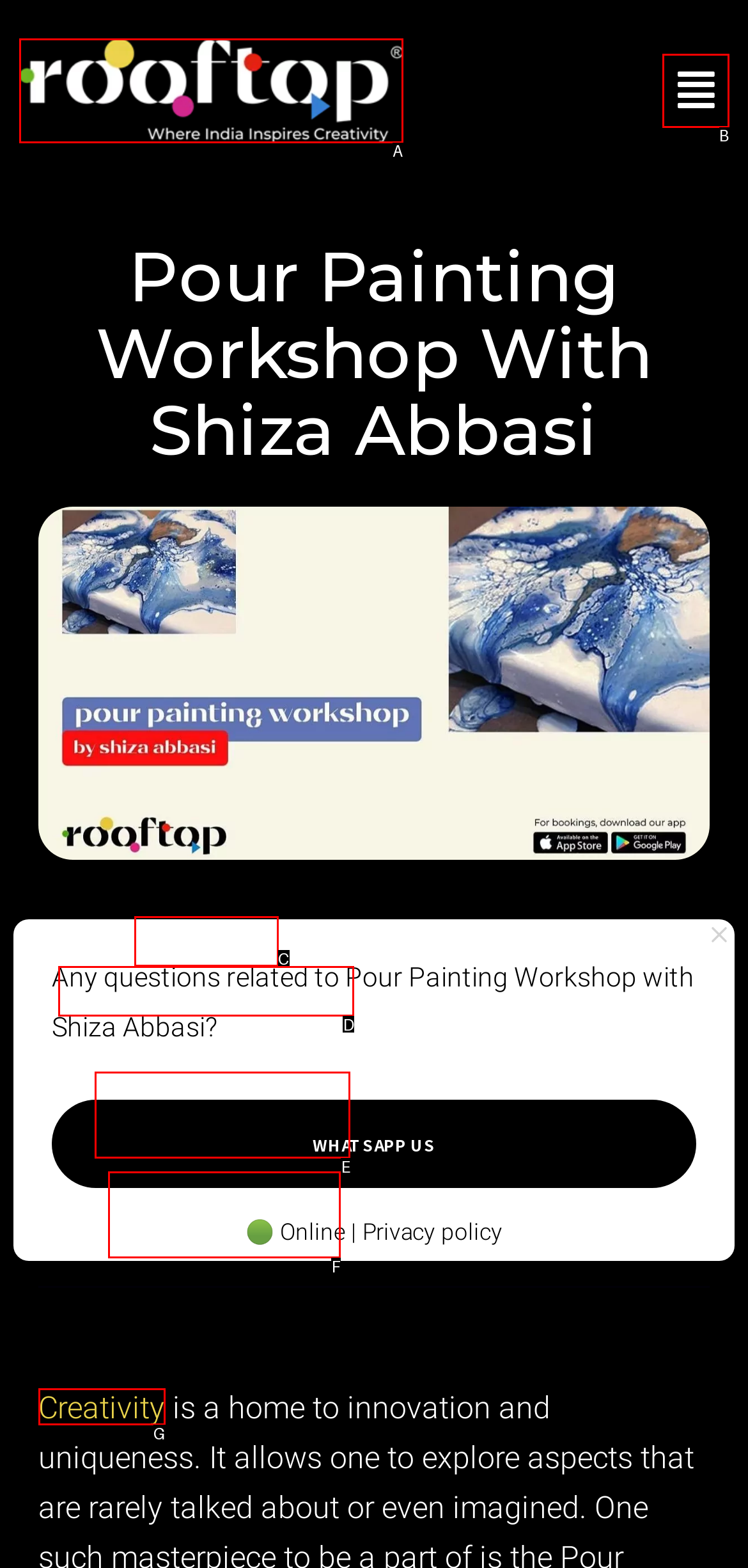From the provided choices, determine which option matches the description: pour painting. Respond with the letter of the correct choice directly.

E